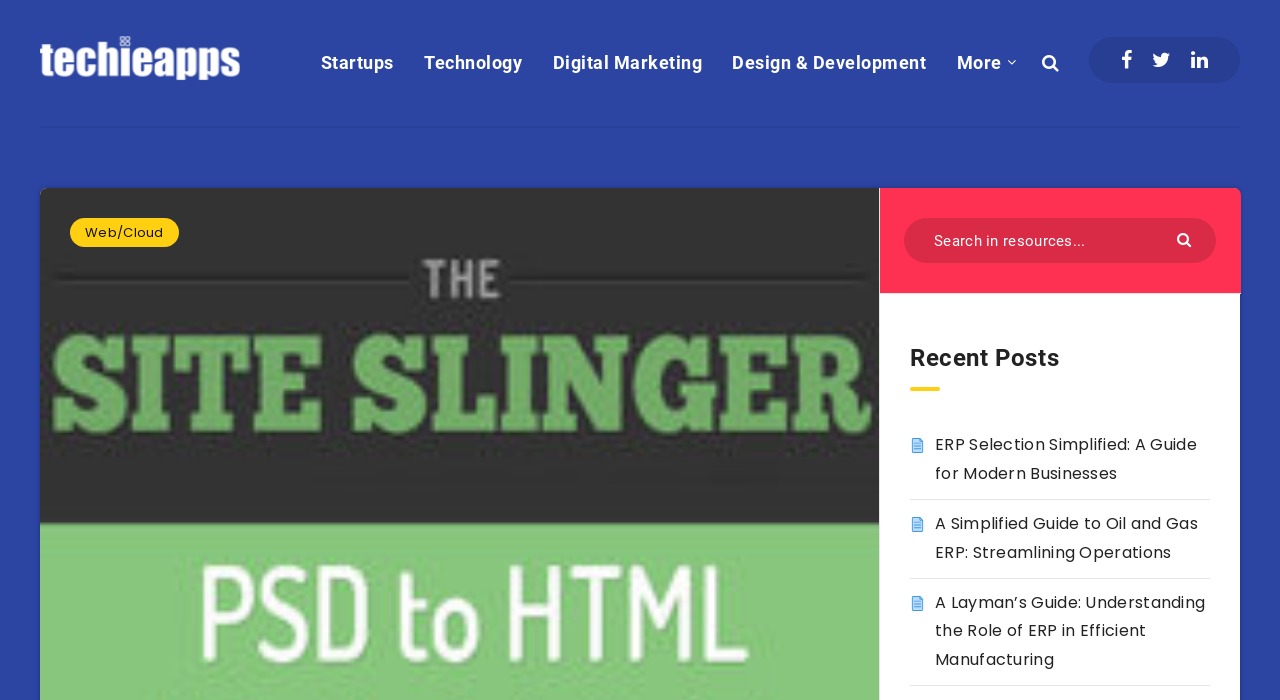Identify the bounding box coordinates of the clickable section necessary to follow the following instruction: "Click the CONTACT link". The coordinates should be presented as four float numbers from 0 to 1, i.e., [left, top, right, bottom].

None